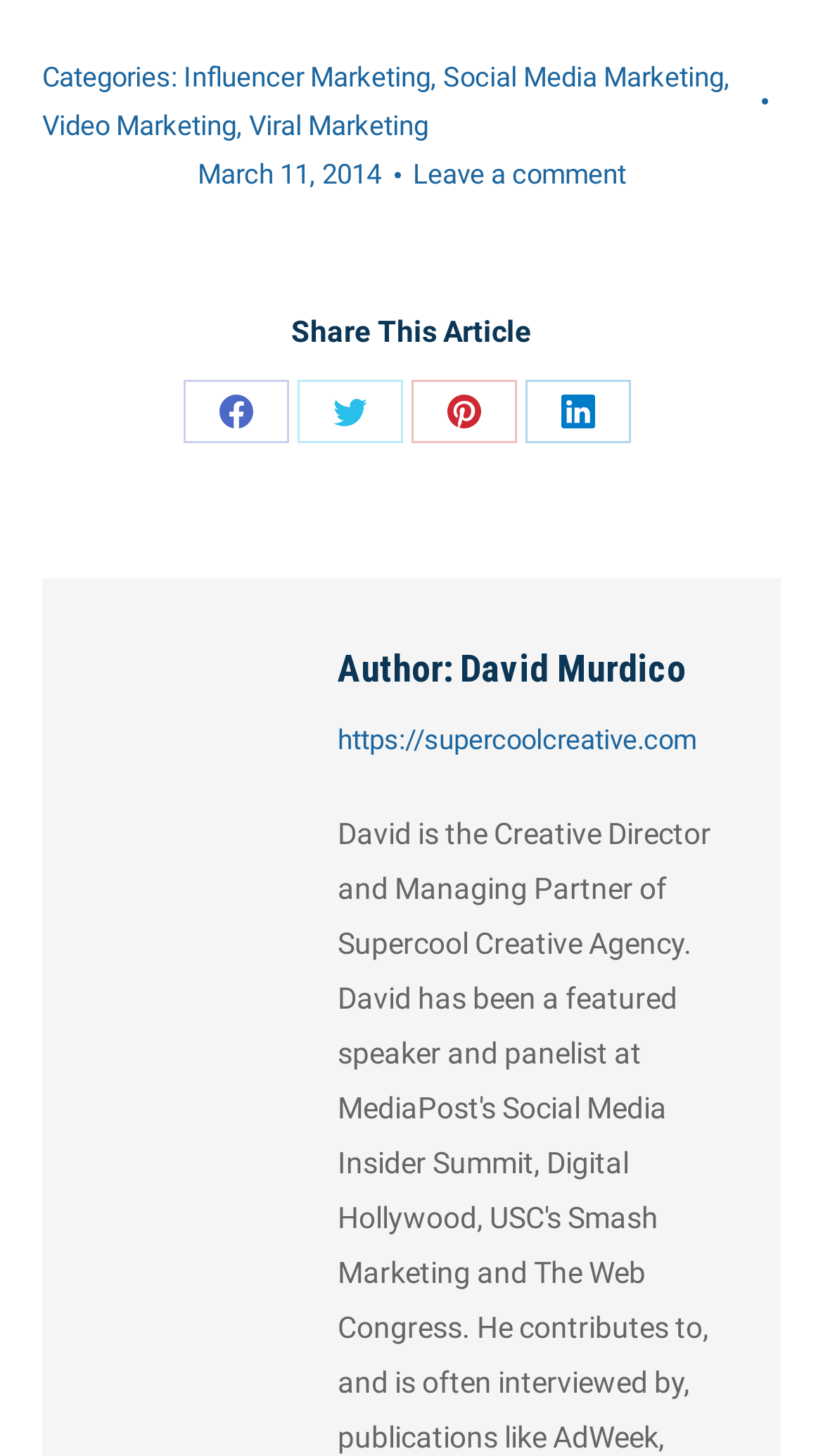Locate the bounding box coordinates of the element that should be clicked to execute the following instruction: "Click on Influencer Marketing".

[0.223, 0.042, 0.523, 0.064]